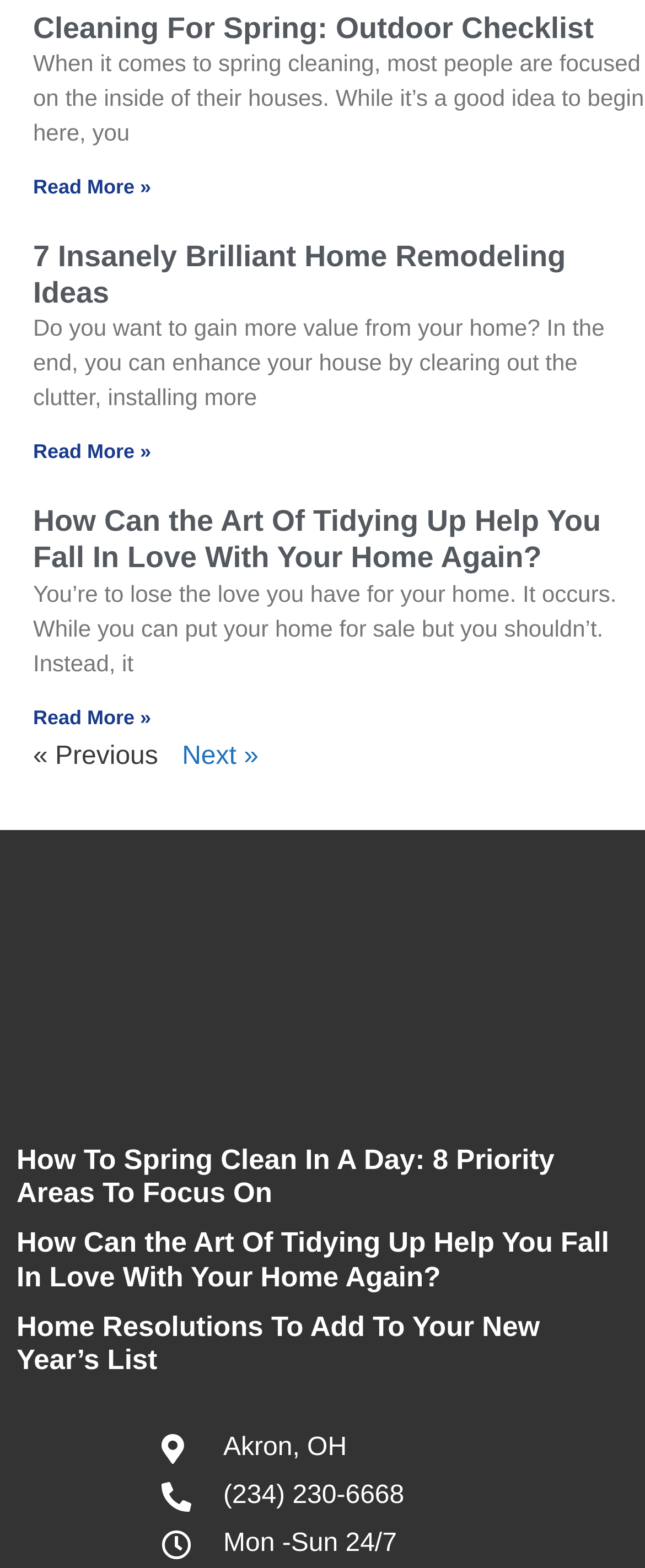Can you find the bounding box coordinates of the area I should click to execute the following instruction: "Call (234) 230-6668"?

[0.25, 0.942, 1.0, 0.967]